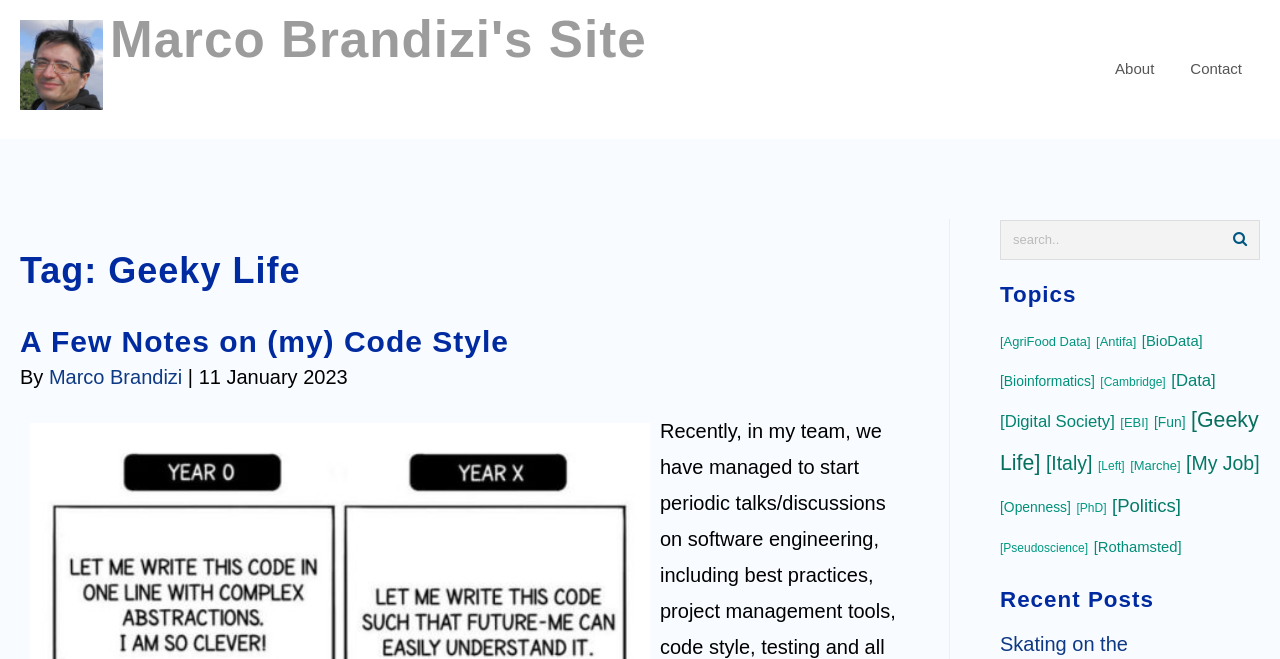Show the bounding box coordinates of the region that should be clicked to follow the instruction: "visit Marco Brandizi's site."

[0.016, 0.139, 0.08, 0.172]